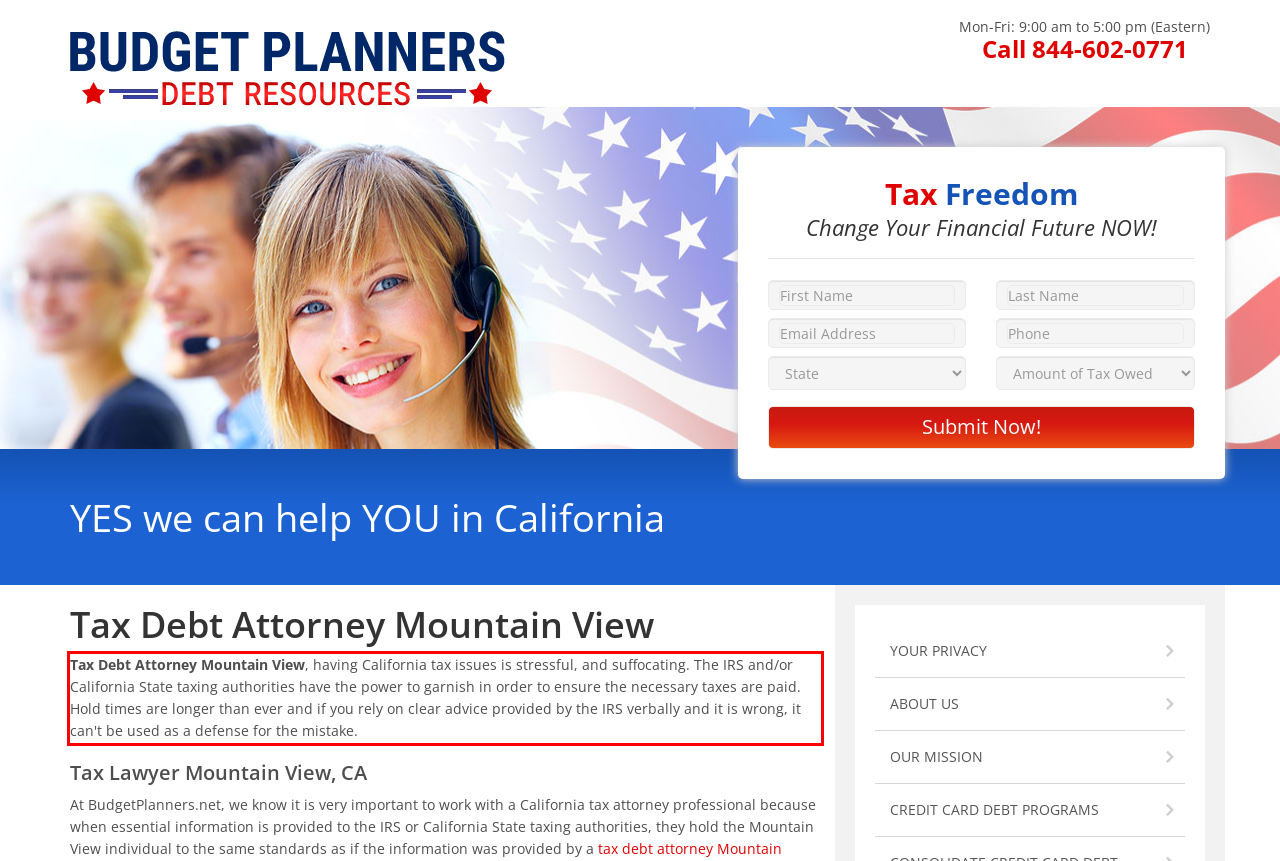From the provided screenshot, extract the text content that is enclosed within the red bounding box.

Tax Debt Attorney Mountain View, having California tax issues is stressful, and suffocating. The IRS and/or California State taxing authorities have the power to garnish in order to ensure the necessary taxes are paid. Hold times are longer than ever and if you rely on clear advice provided by the IRS verbally and it is wrong, it can't be used as a defense for the mistake.